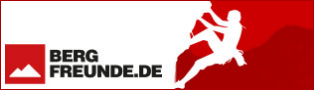What is the brand's focus?
Use the image to answer the question with a single word or phrase.

outdoor sports and activities